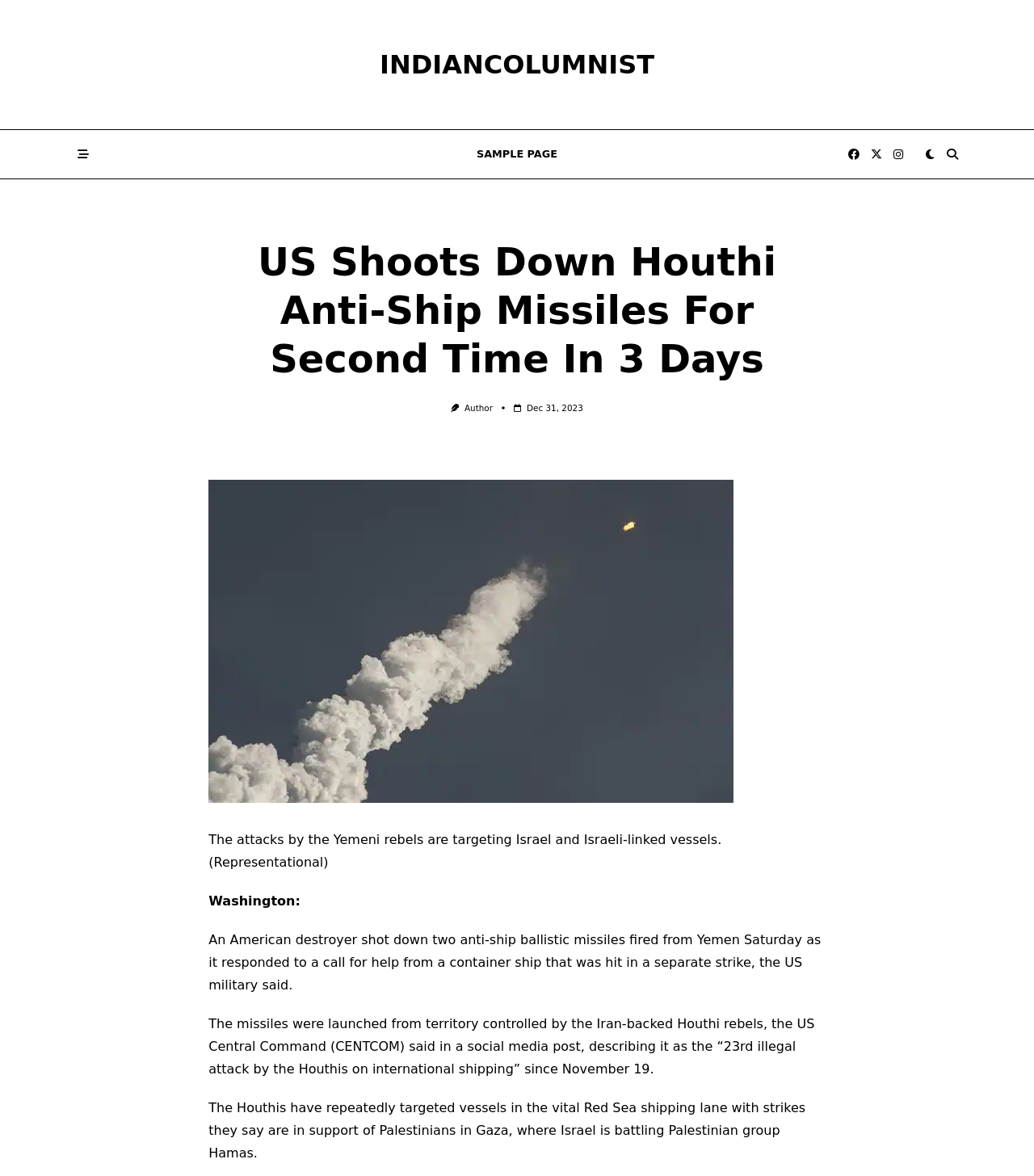Identify the bounding box of the HTML element described here: "indiancolumnist". Provide the coordinates as four float numbers between 0 and 1: [left, top, right, bottom].

[0.367, 0.042, 0.633, 0.068]